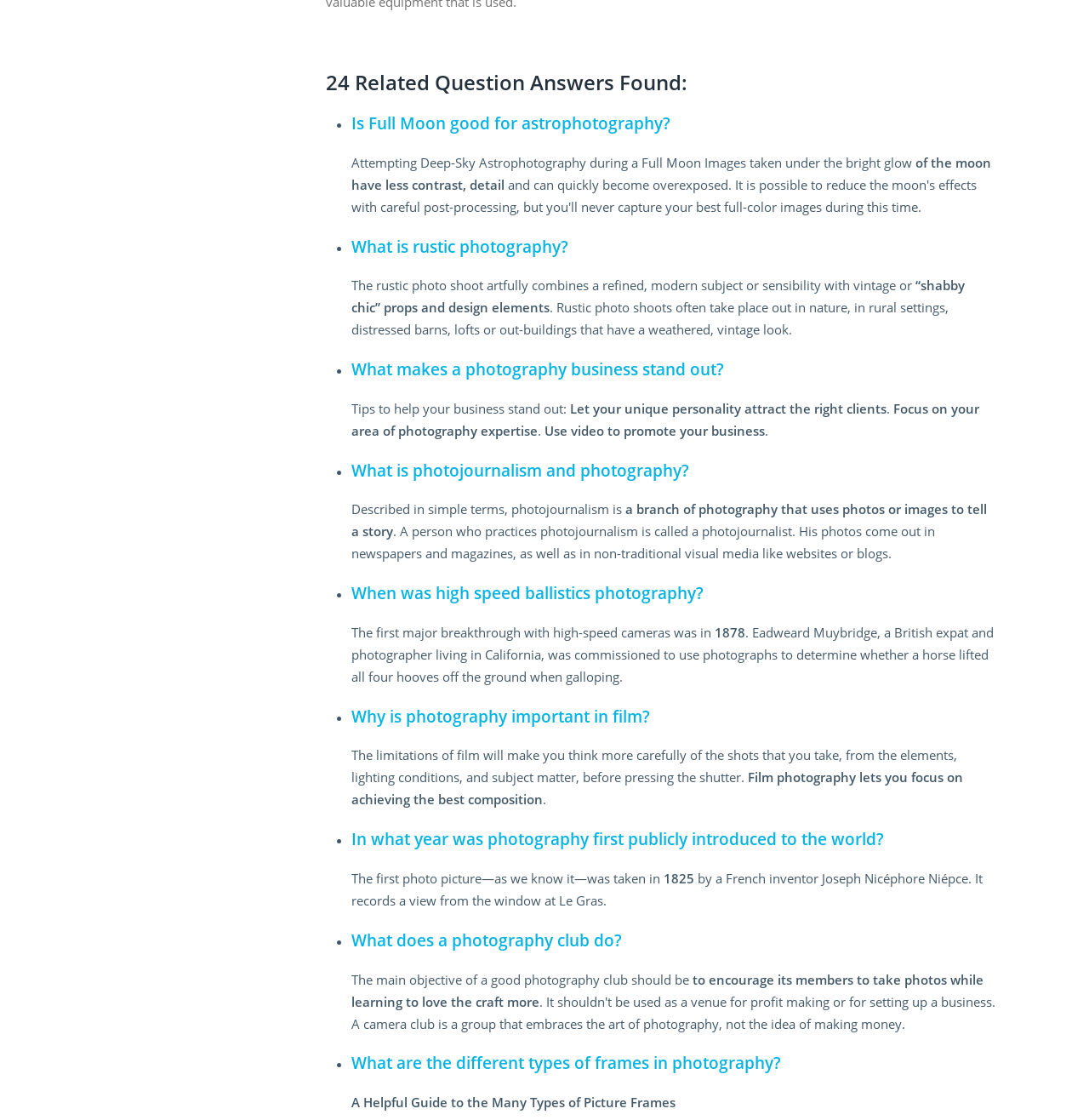Please answer the following query using a single word or phrase: 
What is the main topic of the webpage?

Photography